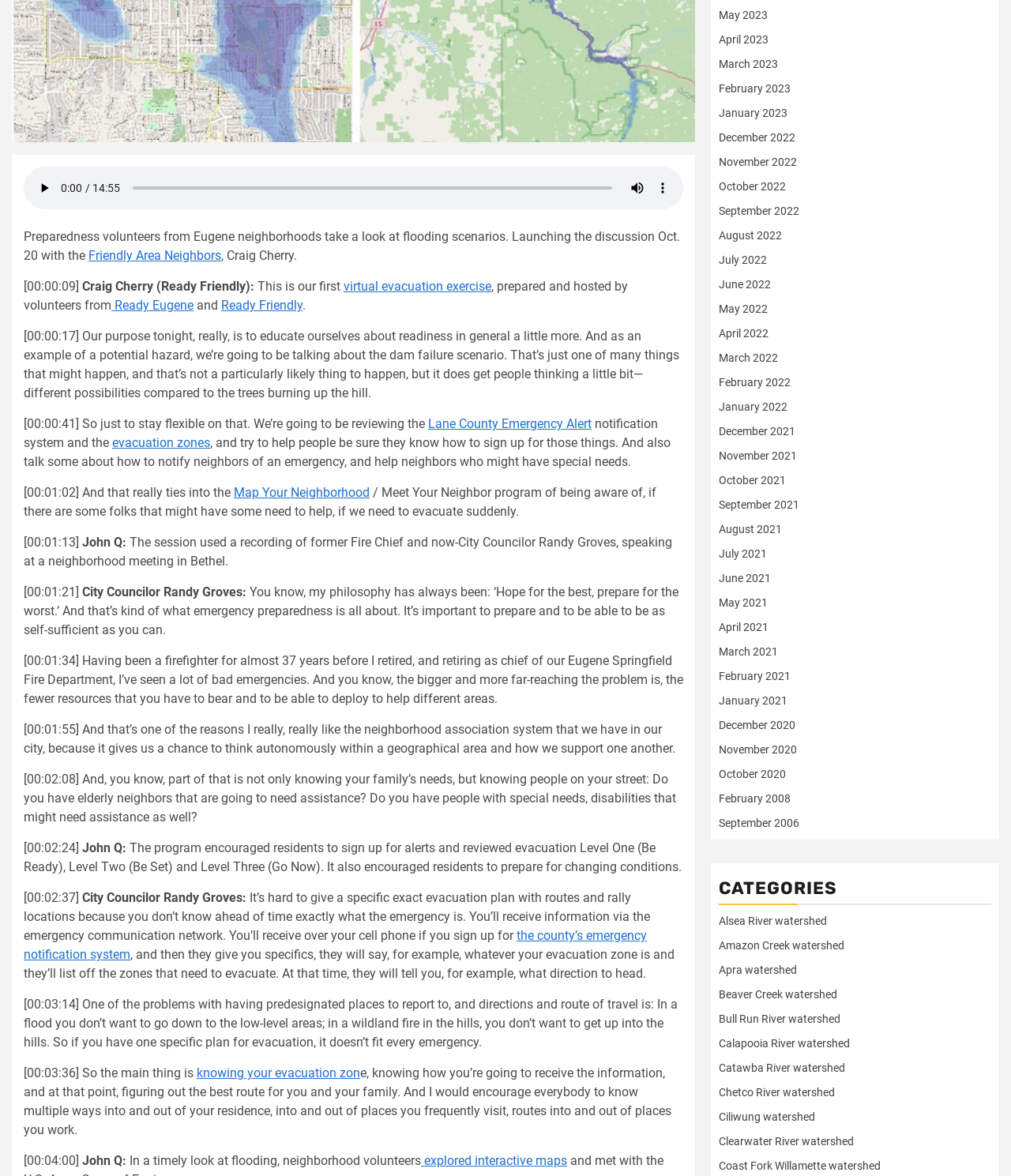Please determine the bounding box coordinates, formatted as (top-left x, top-left y, bottom-right x, bottom-right y), with all values as floating point numbers between 0 and 1. Identify the bounding box of the region described as: Disclaimer

None